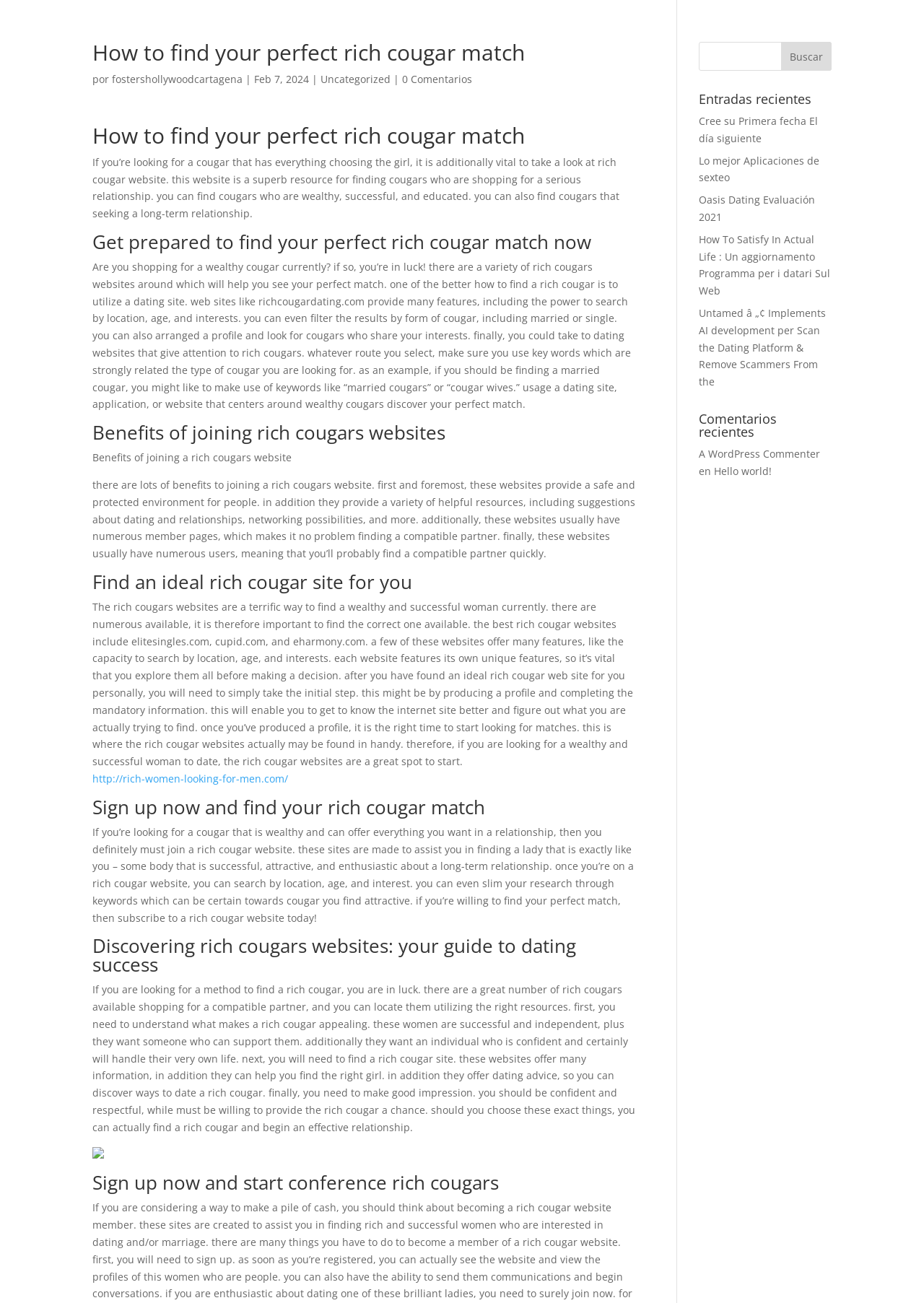How many recent entries are listed?
Based on the image, provide your answer in one word or phrase.

5